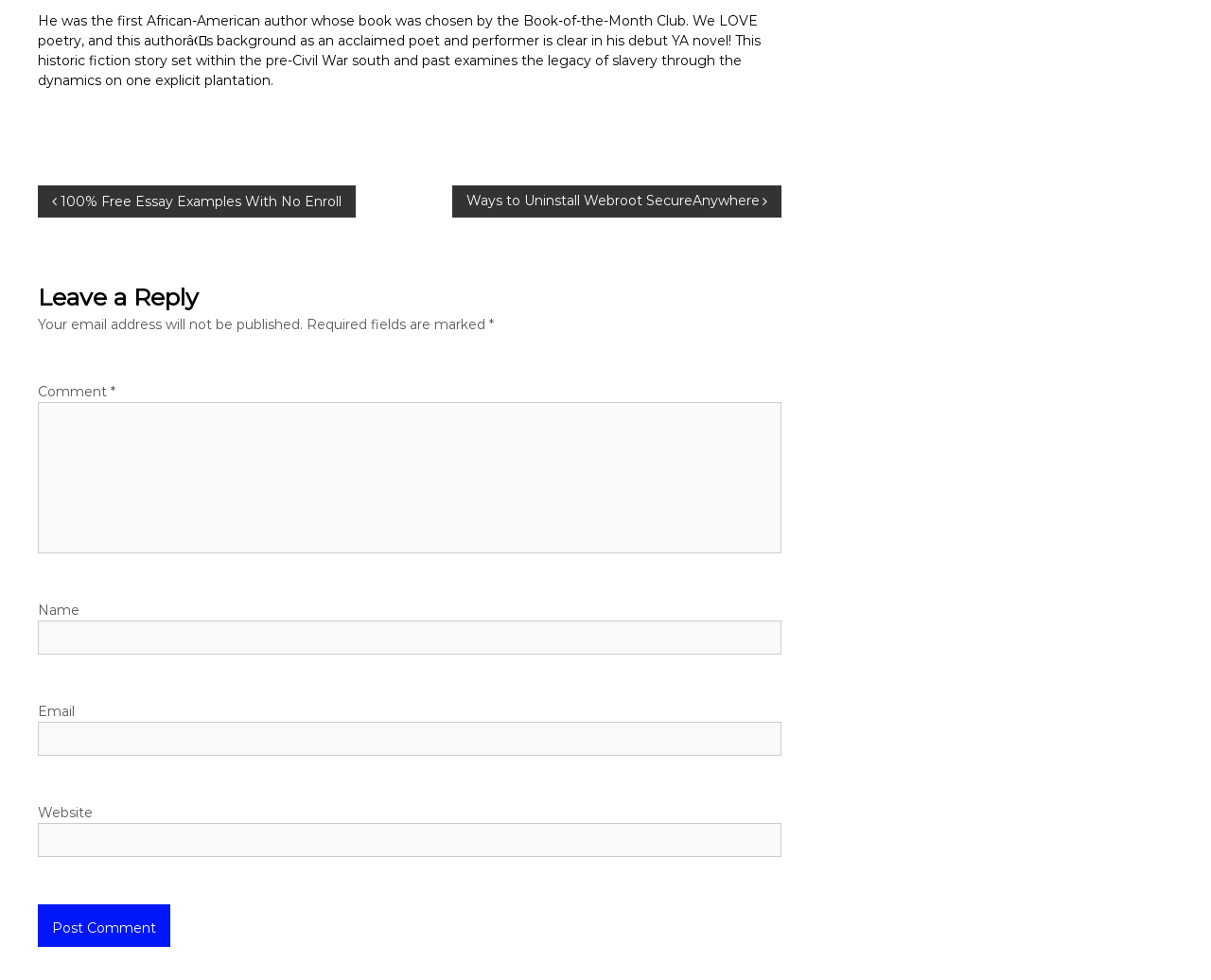What is the purpose of the 'Post Comment' button?
Use the image to answer the question with a single word or phrase.

To submit a comment